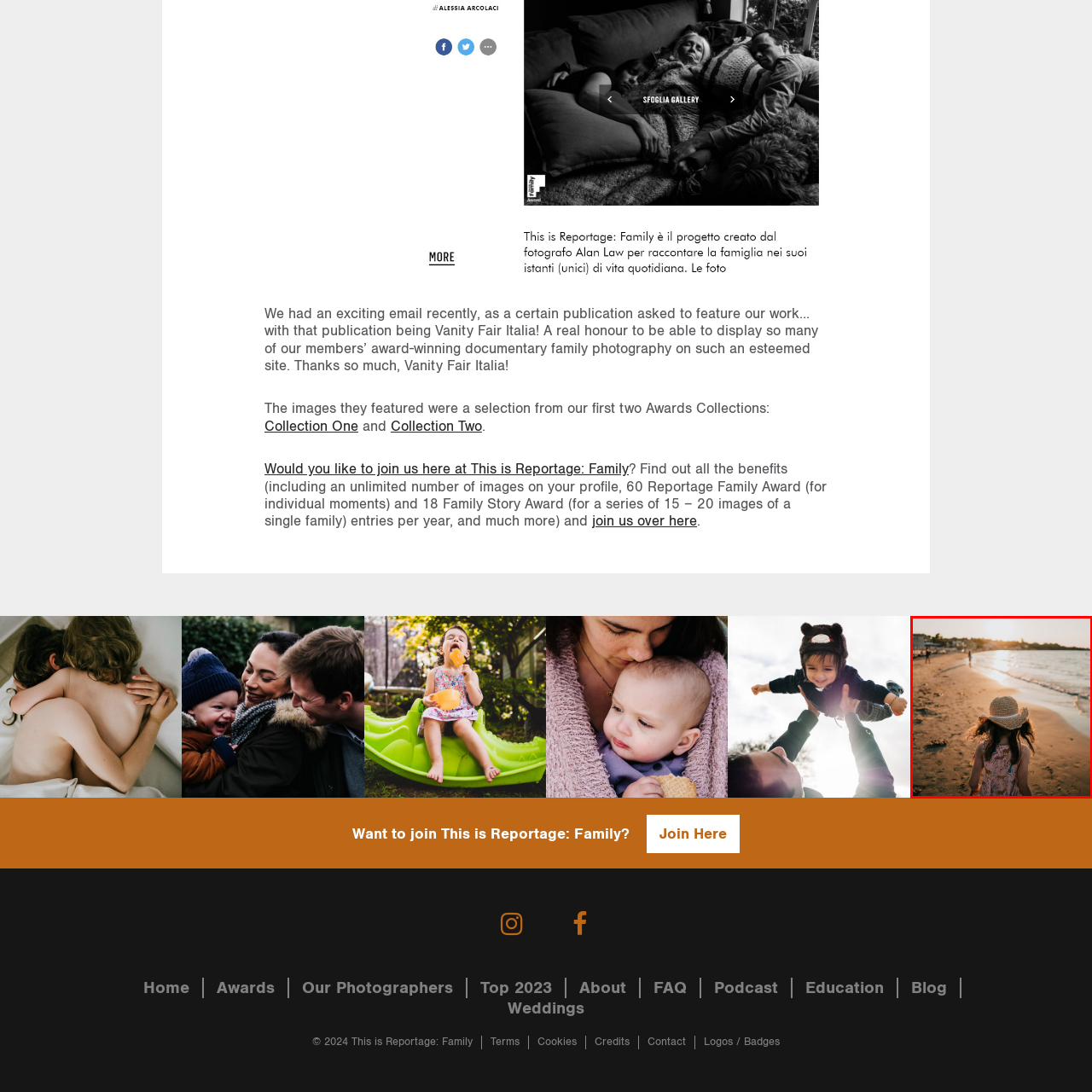Explain in detail what is happening within the highlighted red bounding box in the image.

This enchanting photograph captures a young girl strolling along a serene beach during sunset. The warm golden light reflects off the gentle waves and casts a soft glow over the sandy shore, creating a magical atmosphere. The girl, seen from behind, wears a lovely straw hat and a colorful dress adorned with playful patterns, her curly hair cascading down as she joyfully explores her surroundings. In the distance, other beachgoers enjoy the tranquil scene, highlighting a sense of community and the simple pleasures of a perfect day at the beach. This image beautifully encapsulates the essence of family photography, celebrating moments of joy and togetherness in nature.